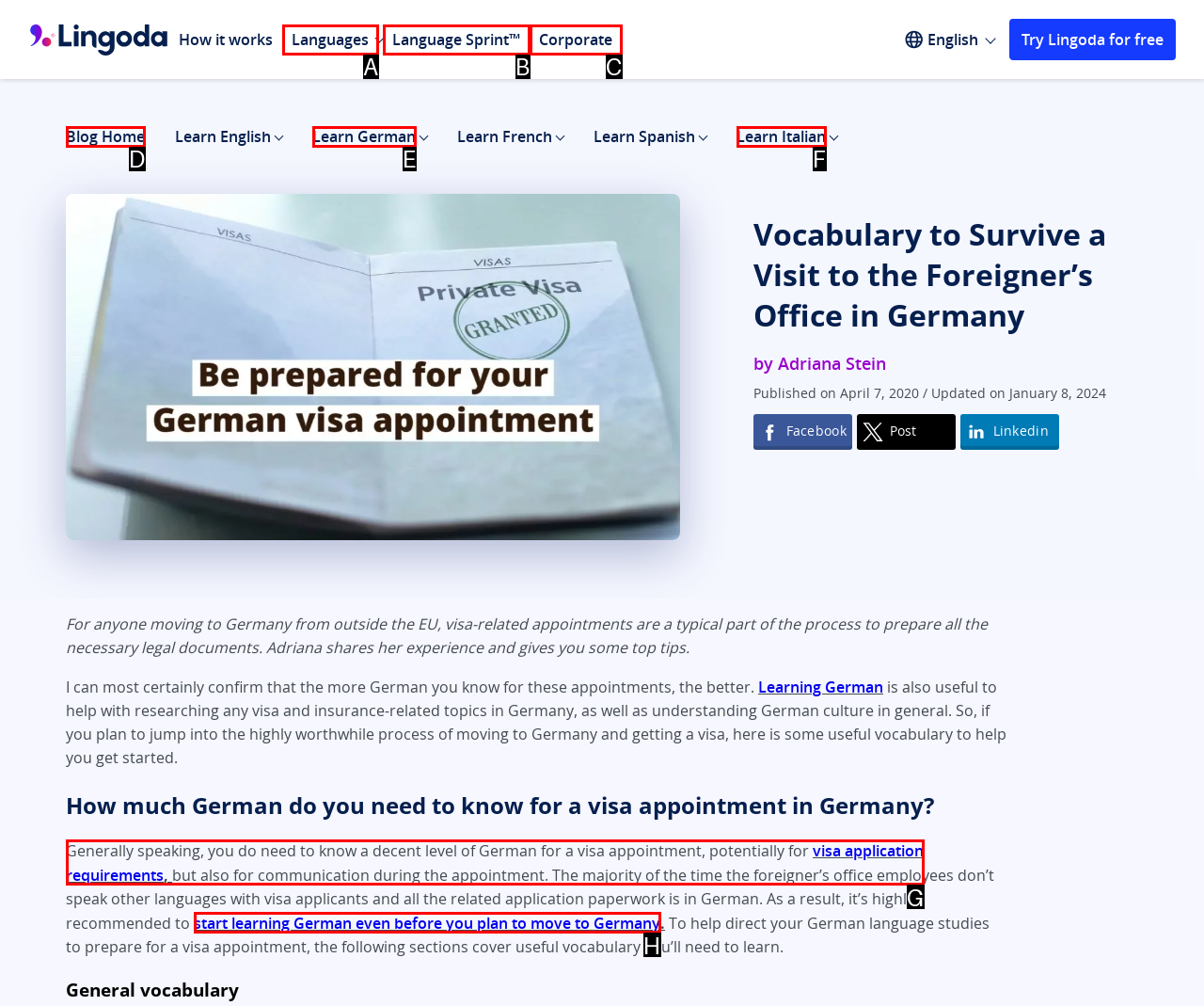Which option is described as follows: Language Sprint™
Answer with the letter of the matching option directly.

B